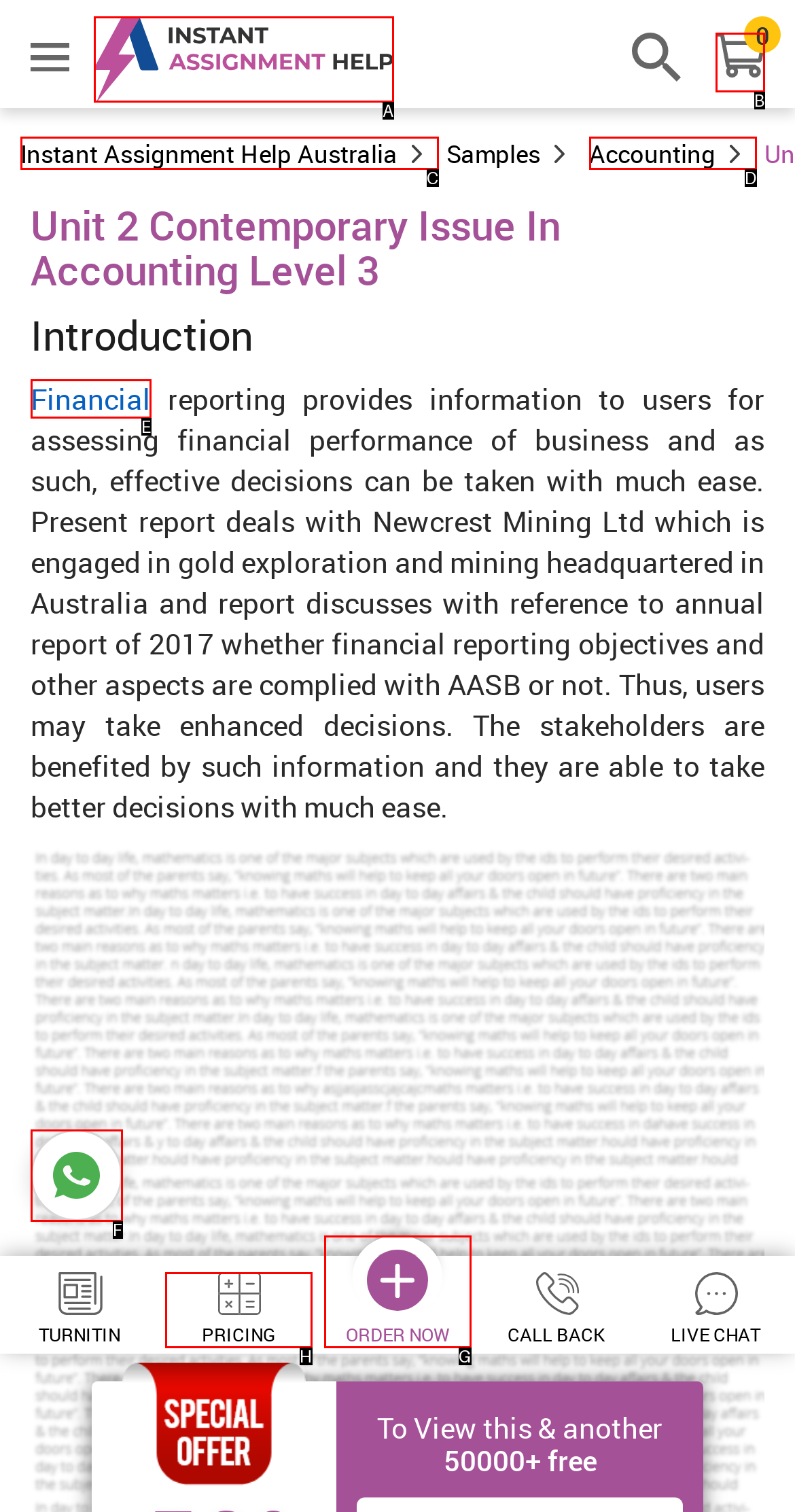Determine which option fits the following description: info@MMBAonline.org
Answer with the corresponding option's letter directly.

None